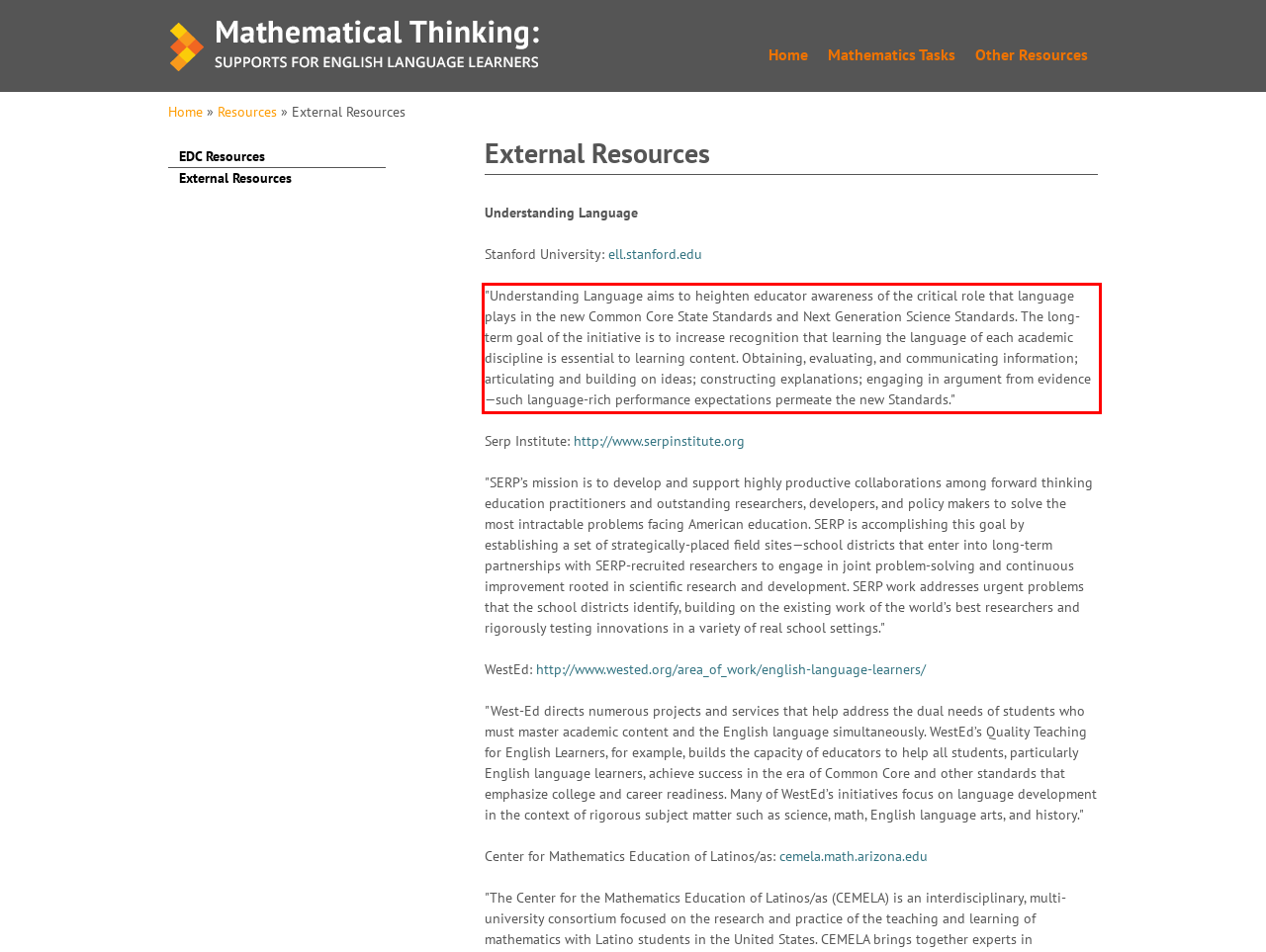Identify and transcribe the text content enclosed by the red bounding box in the given screenshot.

"Understanding Language aims to heighten educator awareness of the critical role that language plays in the new Common Core State Standards and Next Generation Science Standards. The long-term goal of the initiative is to increase recognition that learning the language of each academic discipline is essential to learning content. Obtaining, evaluating, and communicating information; articulating and building on ideas; constructing explanations; engaging in argument from evidence—such language-rich performance expectations permeate the new Standards."